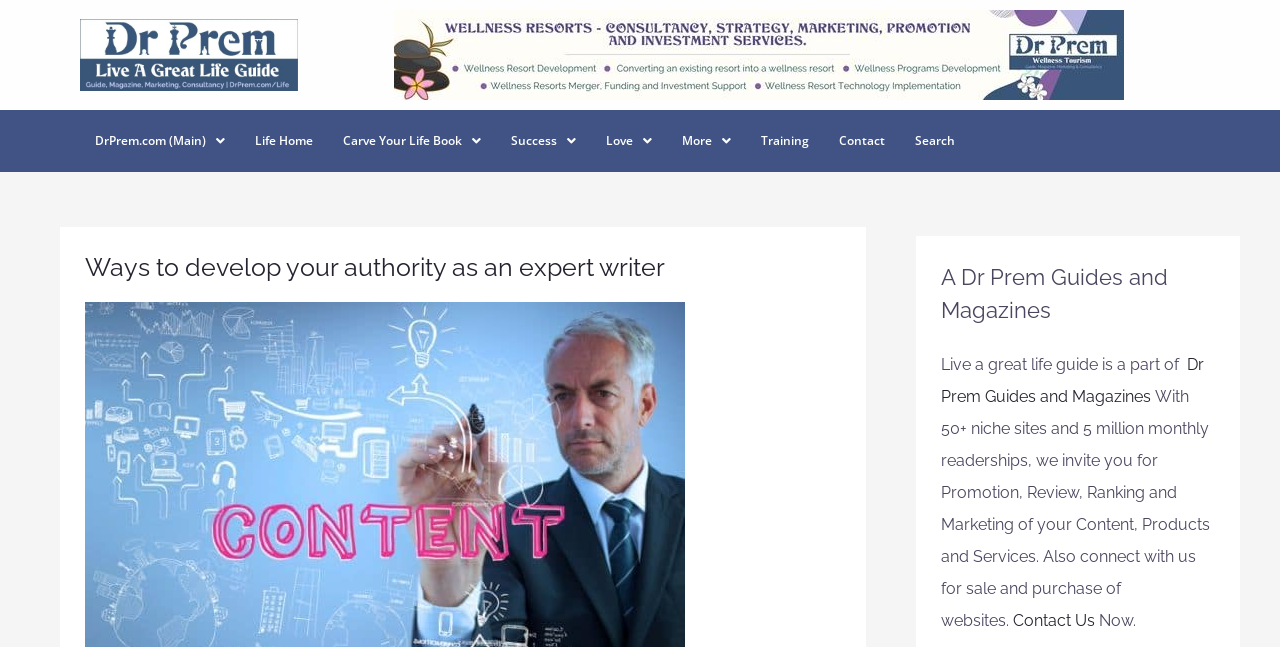Determine the bounding box coordinates of the clickable region to carry out the instruction: "Go to DrPrem.com".

[0.062, 0.185, 0.188, 0.25]